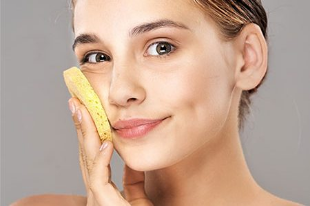What is the focus of the neutral background in the image?
Using the visual information, respond with a single word or phrase.

Skincare activity